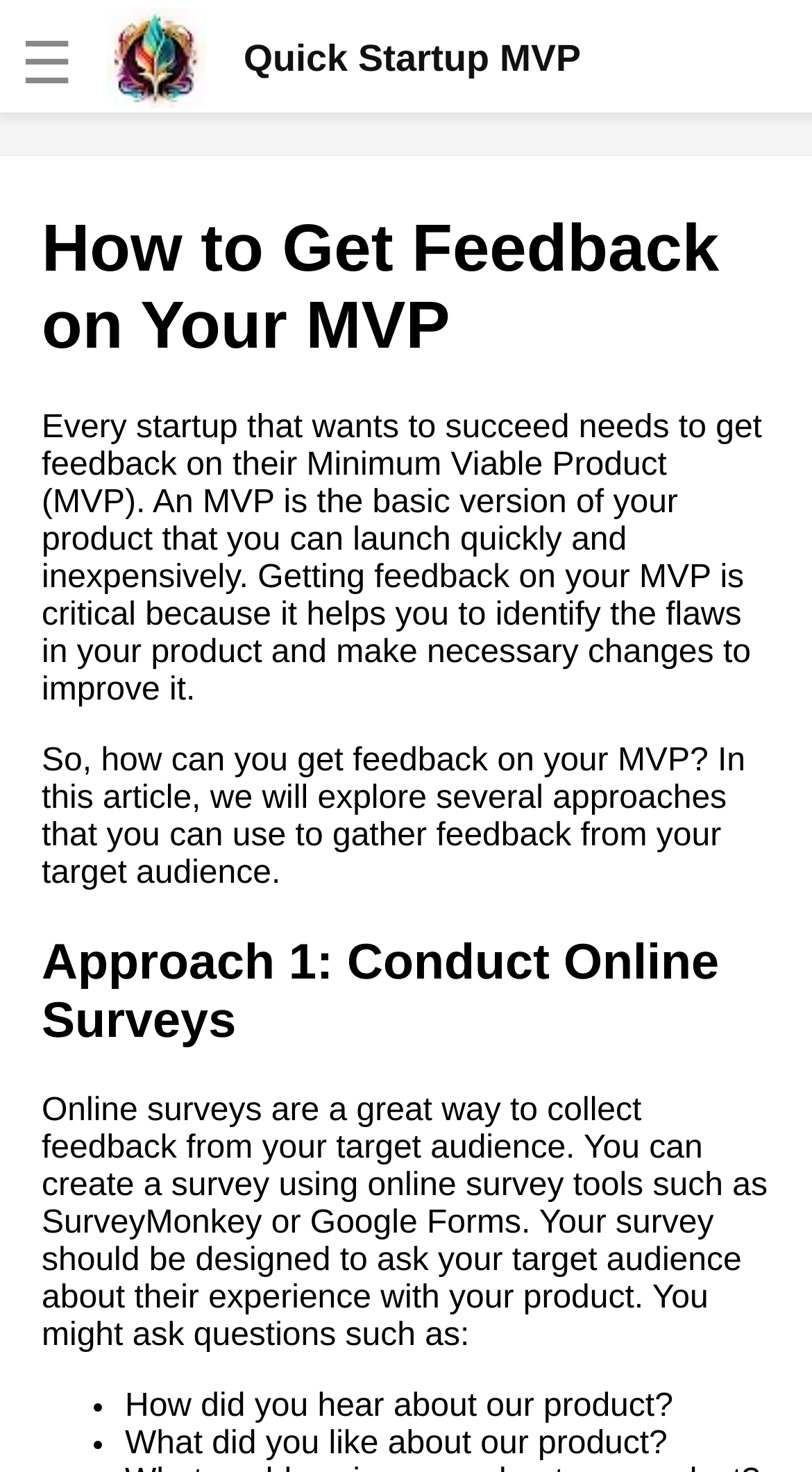What is the main topic of discussion in this article?
Using the image as a reference, answer the question in detail.

The article explores several approaches that can be used to gather feedback from the target audience on a Minimum Viable Product (MVP), which is the main topic of discussion.